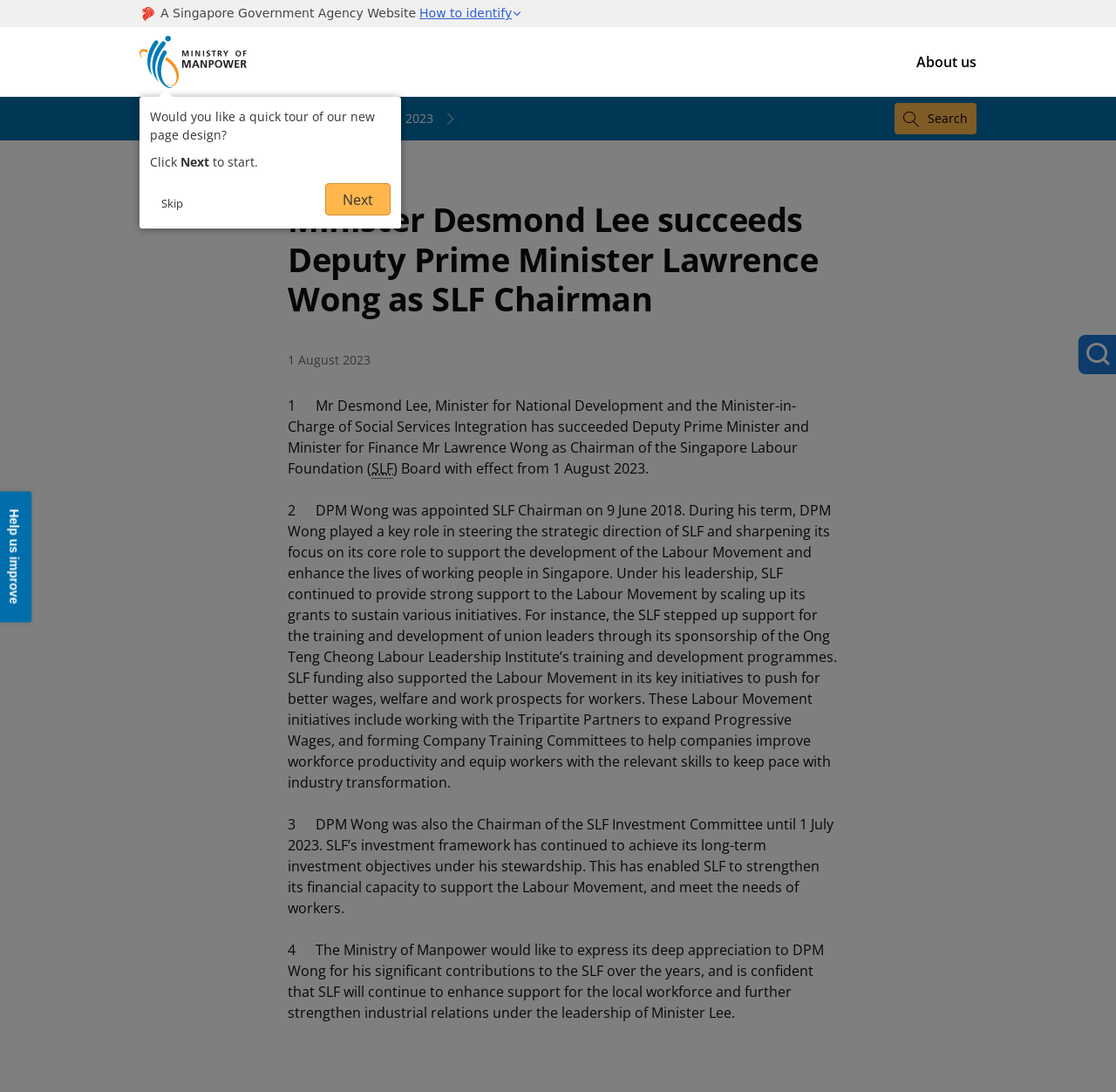What was DPM Wong's role in the SLF Investment Committee?
Provide a short answer using one word or a brief phrase based on the image.

Chairman